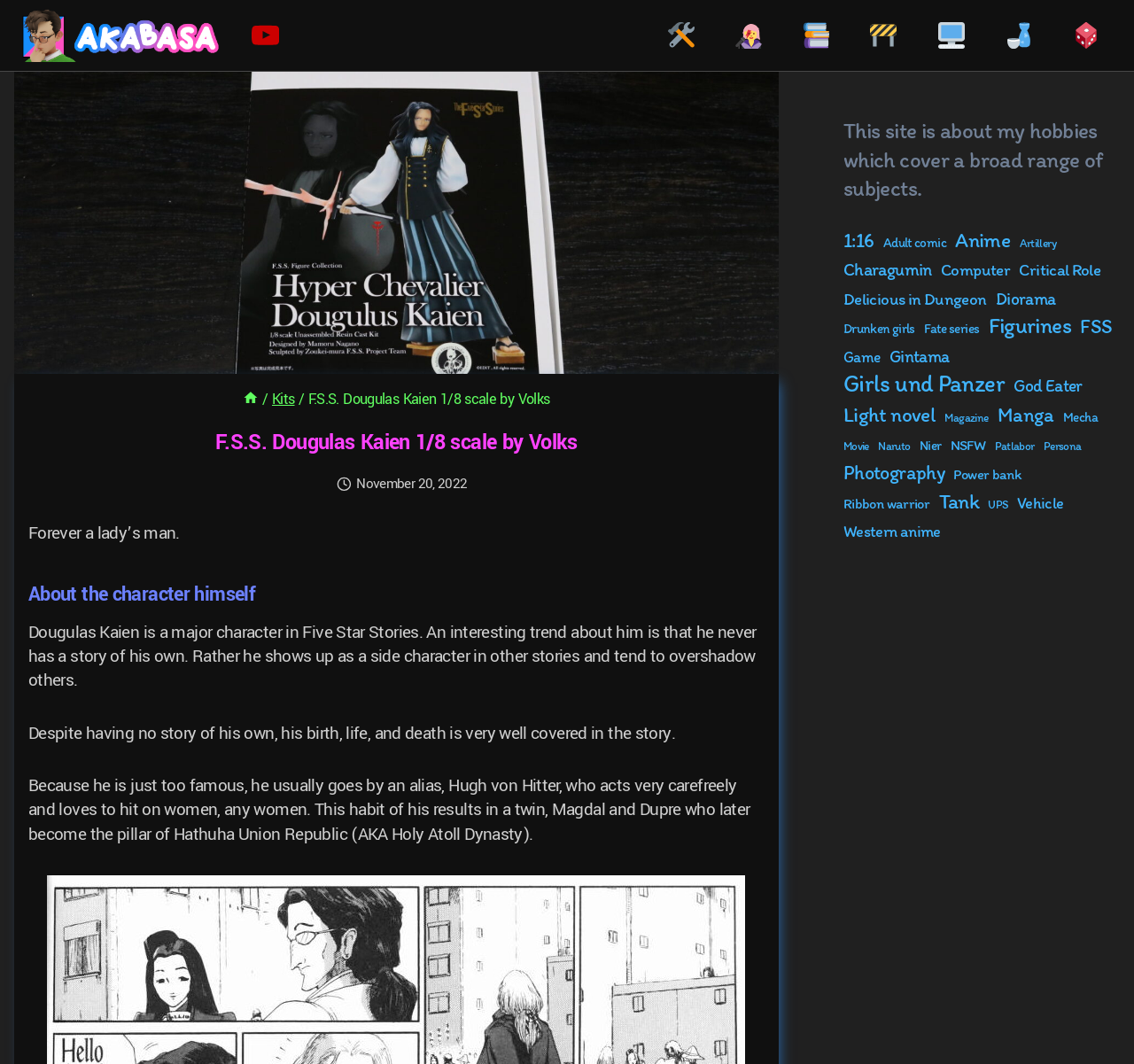Provide a comprehensive caption for the webpage.

This webpage is about a hobbyist's website, featuring a 1/8 scale model of F.S.S. Dougulas Kaien by Volks. At the top, there is a navigation bar with several links, including "YouTube" and various icons such as 🛠️, 👩‍🎤, 📚, and more. Below the navigation bar, there is a header section with a breadcrumbs navigation, showing the path "Home > Kits > F.S.S. Dougulas Kaien 1/8 scale by Volks". 

The main content area is divided into two sections. On the left, there is a section about the character Dougulas Kaien, featuring a heading, a brief description, and several paragraphs of text about his character and story. There is also an image of "Hours" and a timestamp indicating "November 20, 2022". 

On the right, there is a long list of links categorized by hobby or interest, including "1:16", "Adult comic", "Anime", "Artillery", and many more. Each link has a number of items in parentheses, indicating the number of related items. The list takes up most of the right side of the page. 

At the very bottom of the page, there is a brief statement about the website being about the author's hobbies, which cover a broad range of subjects.